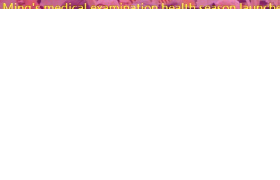Provide a comprehensive description of the image.

The image is associated with an article titled "Ci Ming’s medical examination health season launches a series of health care services." This article highlights a health initiative by Ci Ming aimed at enhancing healthcare access and providing comprehensive medical examination services. The accompanying visuals likely illustrate various aspects of the program, potentially featuring promotional materials or related activities. The content aims to inform readers about the new offerings while emphasizing the importance of health care in the community. The article was posted on May 10, 2024, by the author identified as "ballgurus."